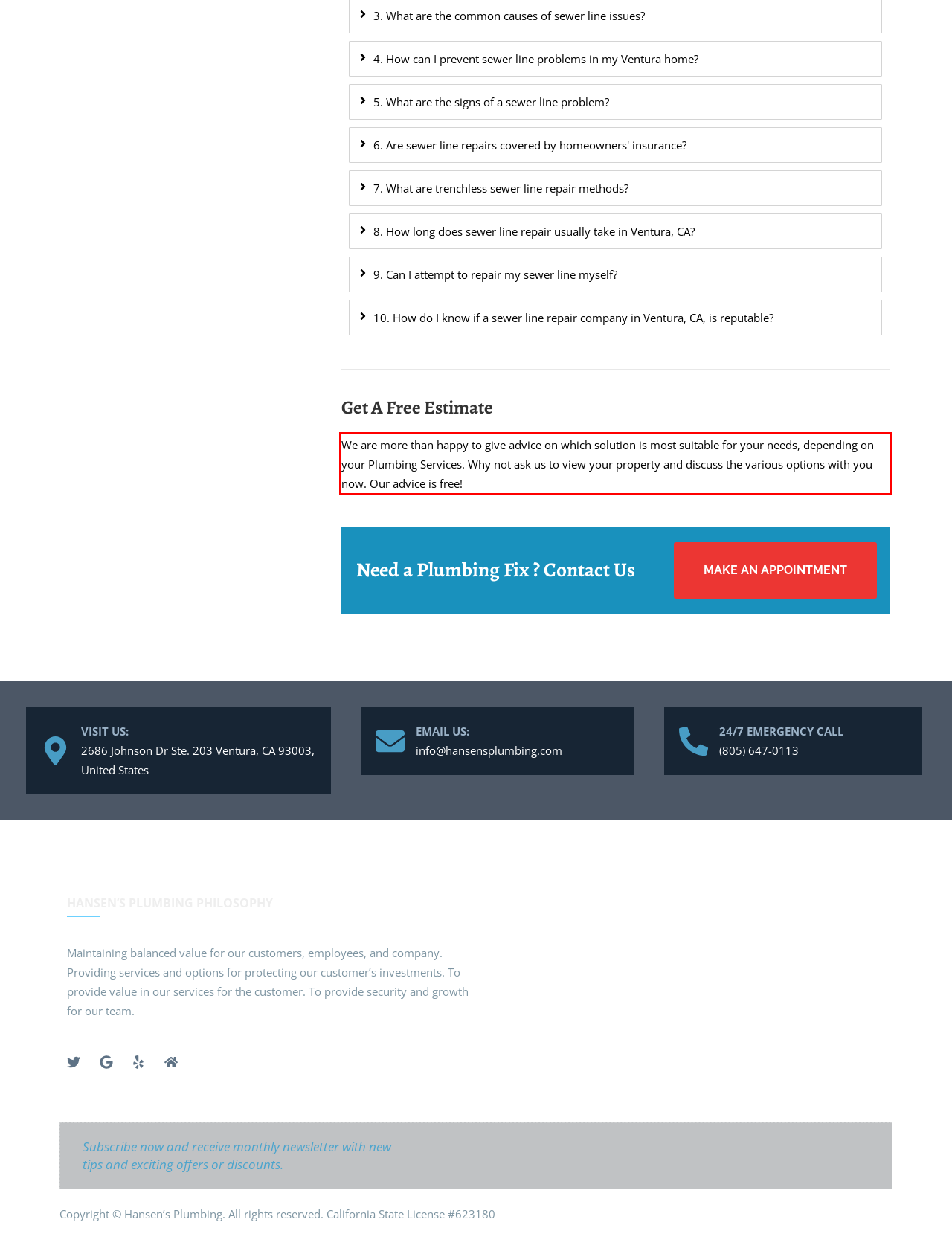Given a screenshot of a webpage, locate the red bounding box and extract the text it encloses.

We are more than happy to give advice on which solution is most suitable for your needs, depending on your Plumbing Services. Why not ask us to view your property and discuss the various options with you now. Our advice is free!